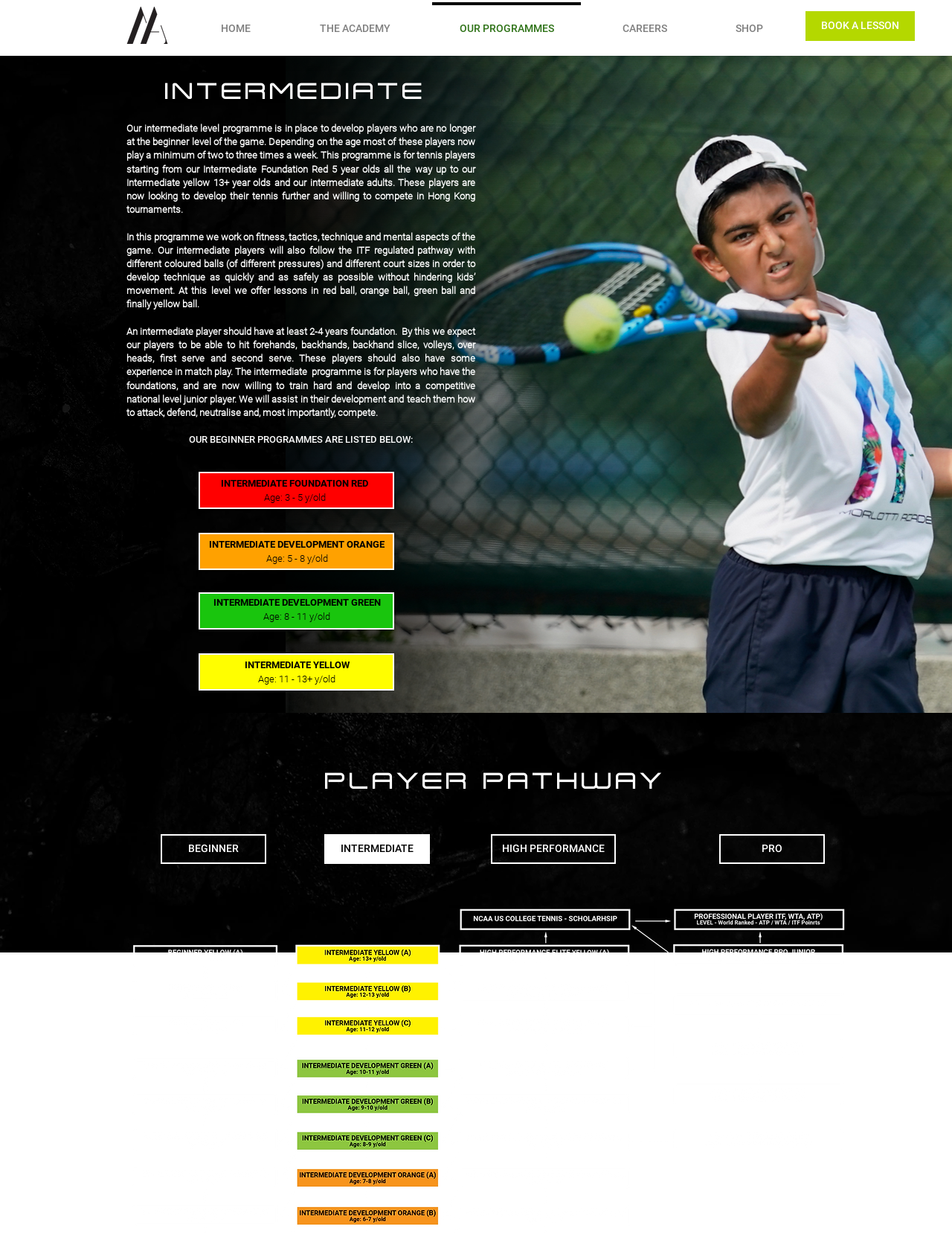Given the content of the image, can you provide a detailed answer to the question?
What is the purpose of the 'BOOK A LESSON' link?

The 'BOOK A LESSON' link is located at the top right corner of the webpage, indicating its importance. Its purpose is likely to allow users to book a tennis lesson with the academy, which is a key function of a tennis academy's website.